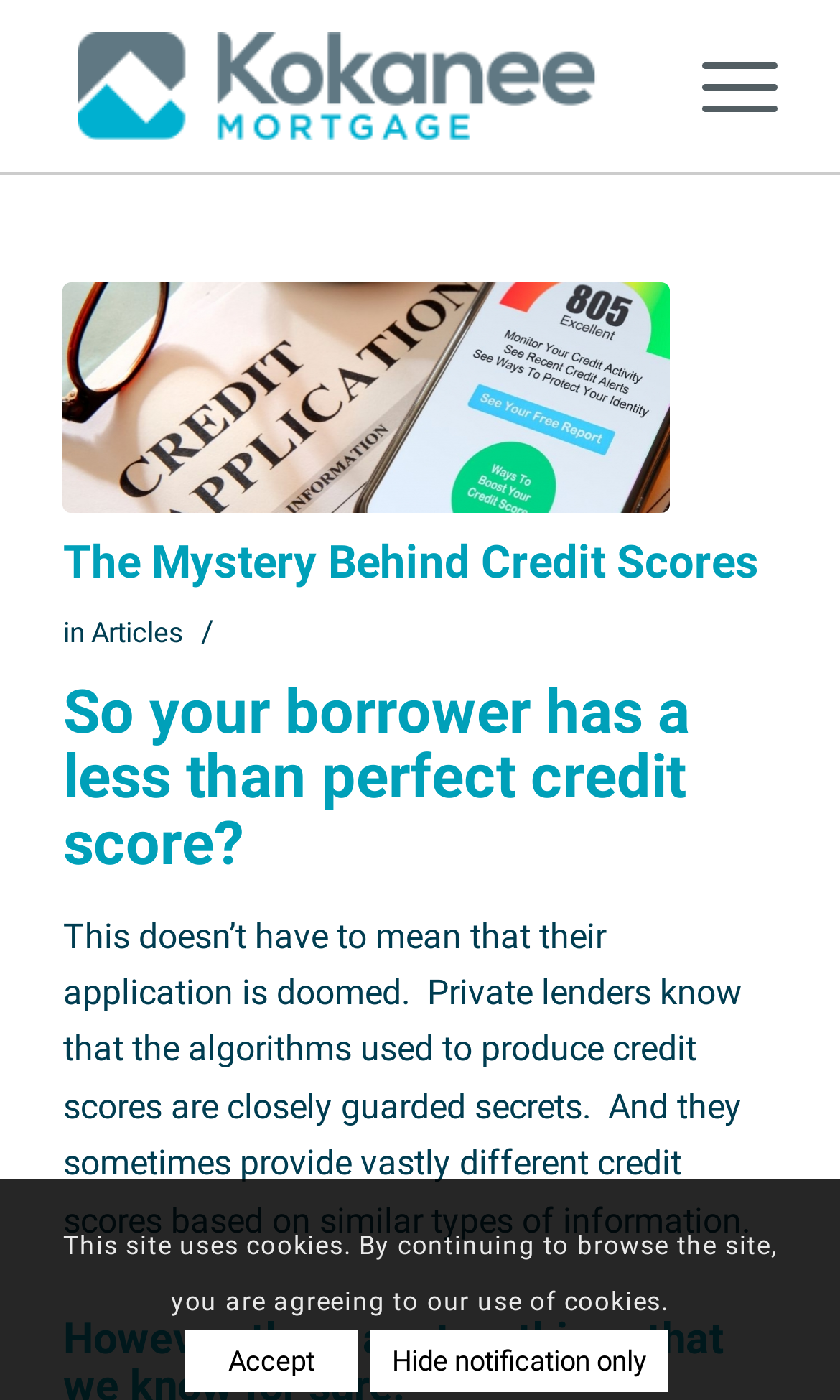Create a detailed summary of all the visual and textual information on the webpage.

The webpage is about credit scores, specifically explaining how they are calculated. At the top left, there is a logo of "Kokanee Mortgage" with a link to the website. Next to it, on the top right, there is a "Menu" link. 

Below the logo, there is a section with a heading "The Mystery Behind Credit Scores" which is also a link. This section is divided into two parts: a brief introduction and a subheading "So your borrower has a less than perfect credit score?" followed by a paragraph of text explaining how private lenders view credit scores. 

On the top navigation bar, there are links to "Credit Score Explained" and "Articles". At the very bottom of the page, there is a notification about the site using cookies, with options to "Accept" or "Hide notification only".